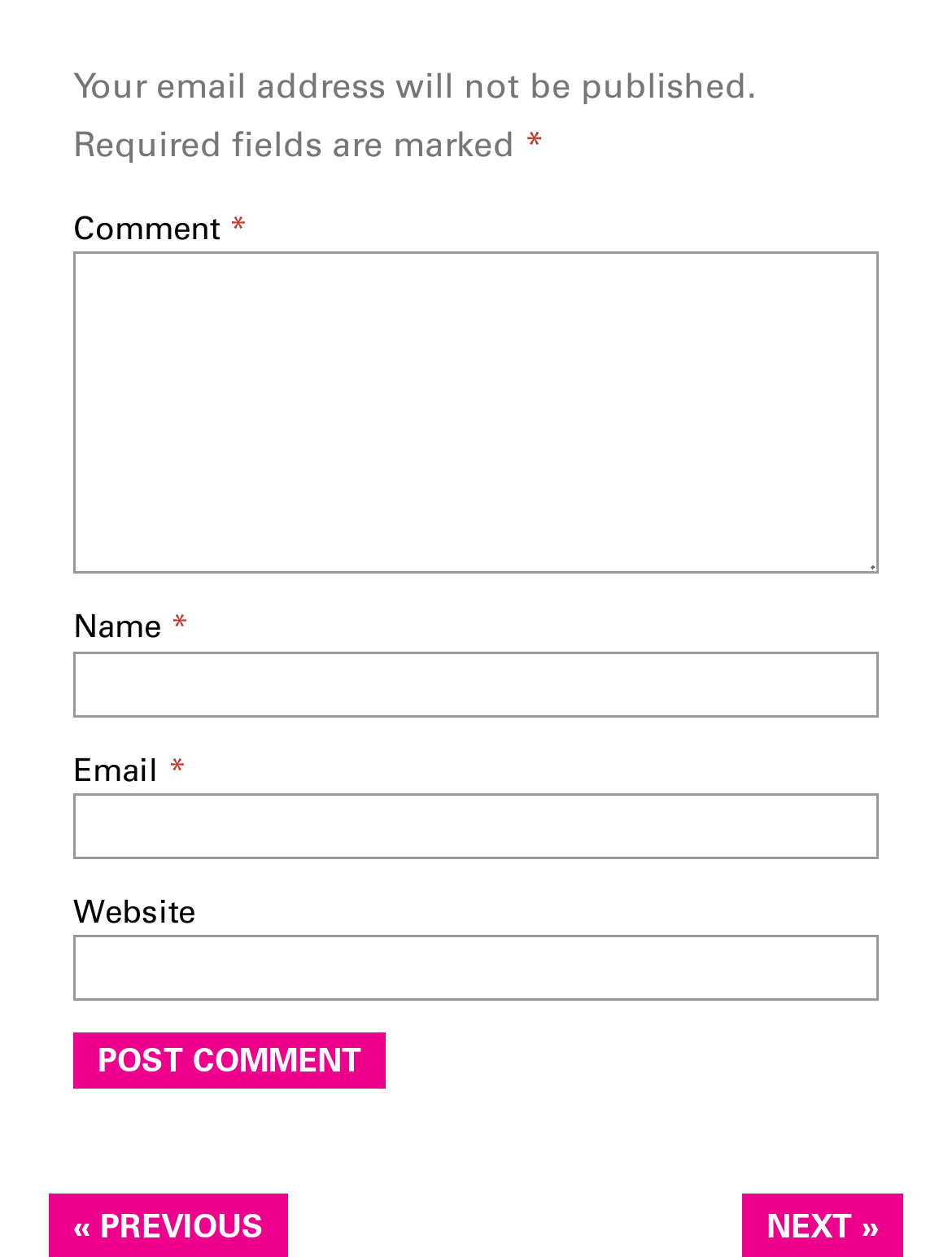Using the provided element description: "parent_node: Comment * name="comment"", identify the bounding box coordinates. The coordinates should be four floats between 0 and 1 in the order [left, top, right, bottom].

[0.077, 0.201, 0.923, 0.457]